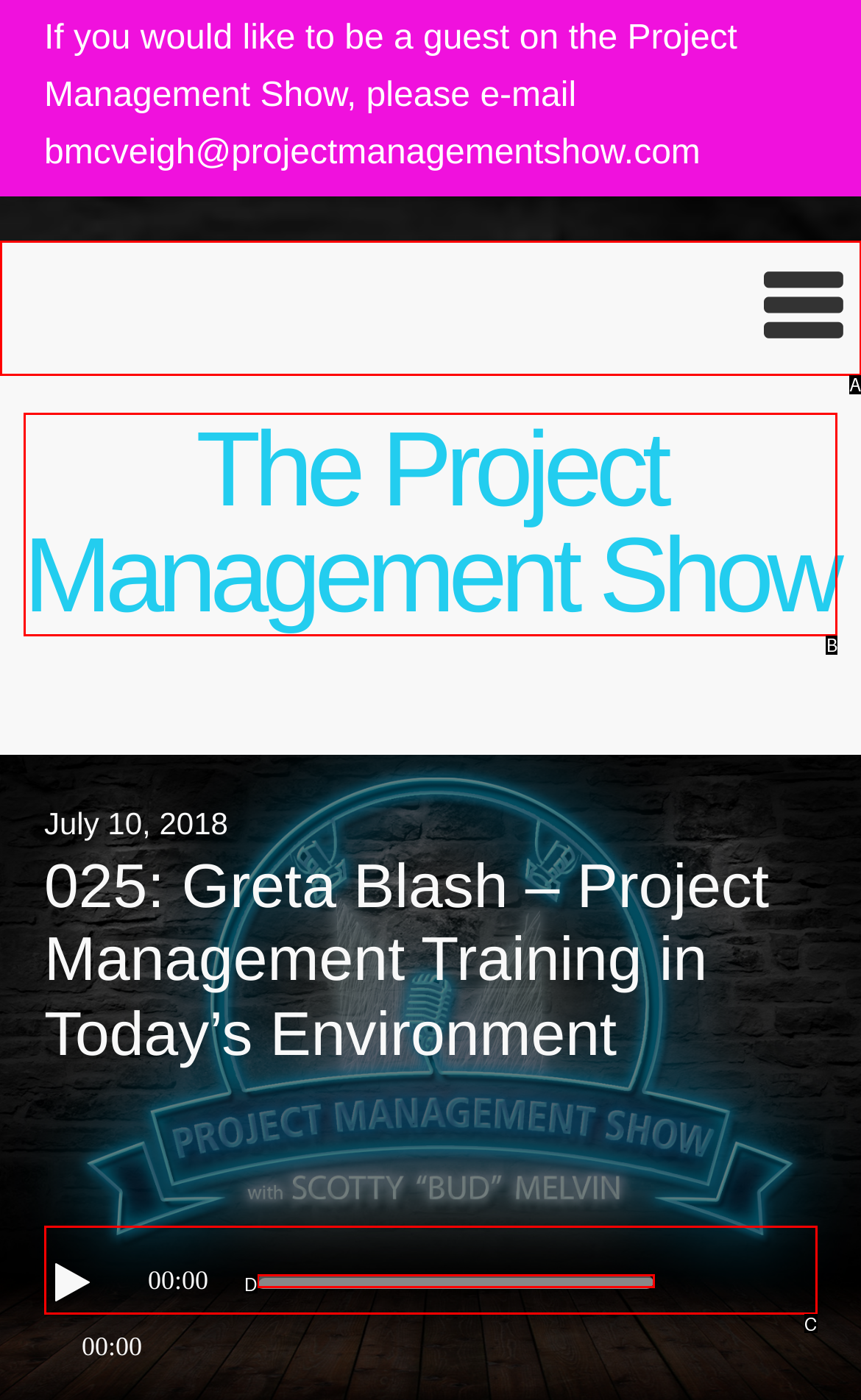Which HTML element matches the description: parent_node: The Project Management Show the best? Answer directly with the letter of the chosen option.

A